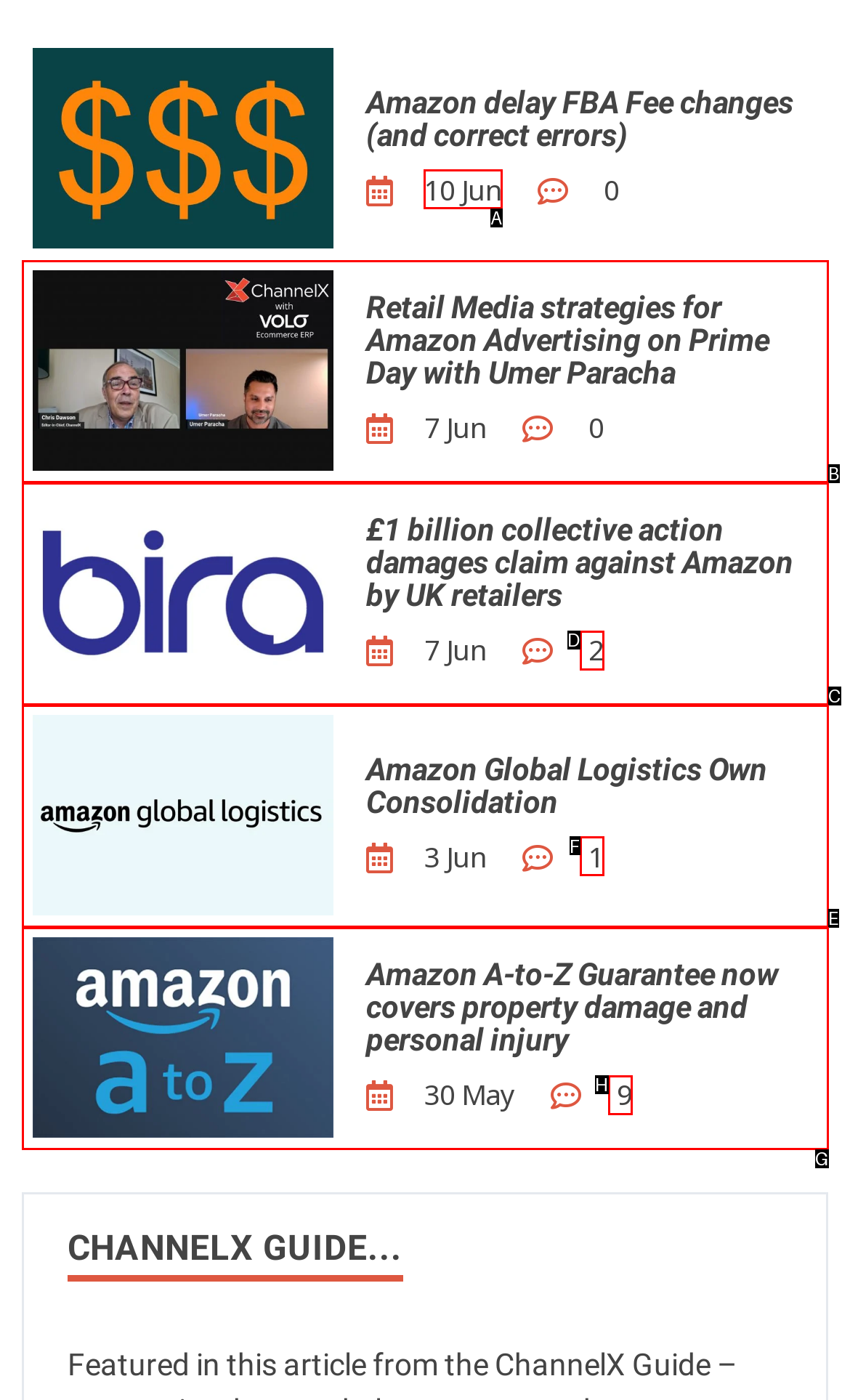Given the task: Read post from 10 Jun, tell me which HTML element to click on.
Answer with the letter of the correct option from the given choices.

A